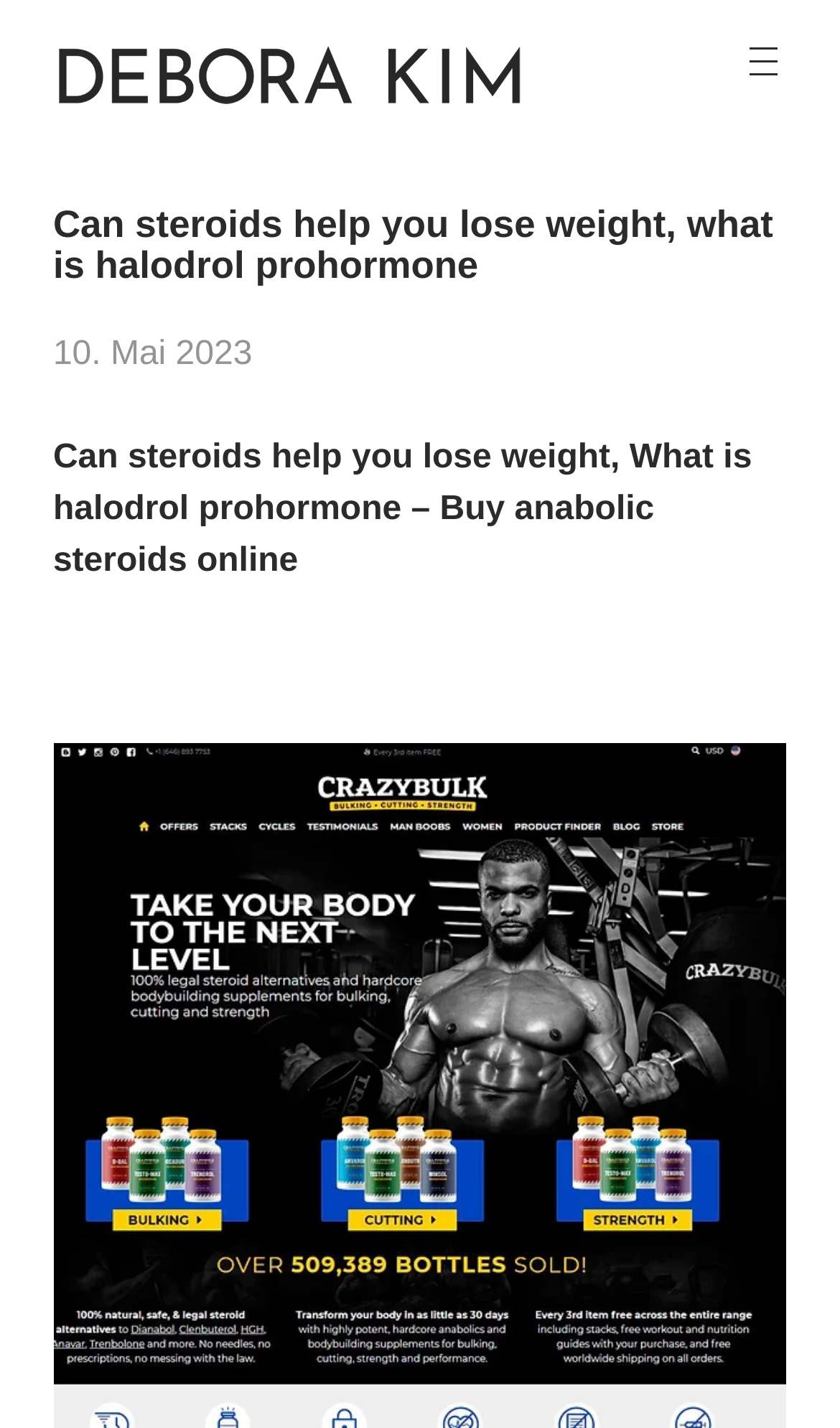What is the purpose of the button?
Answer the question based on the image using a single word or a brief phrase.

To open the main menu